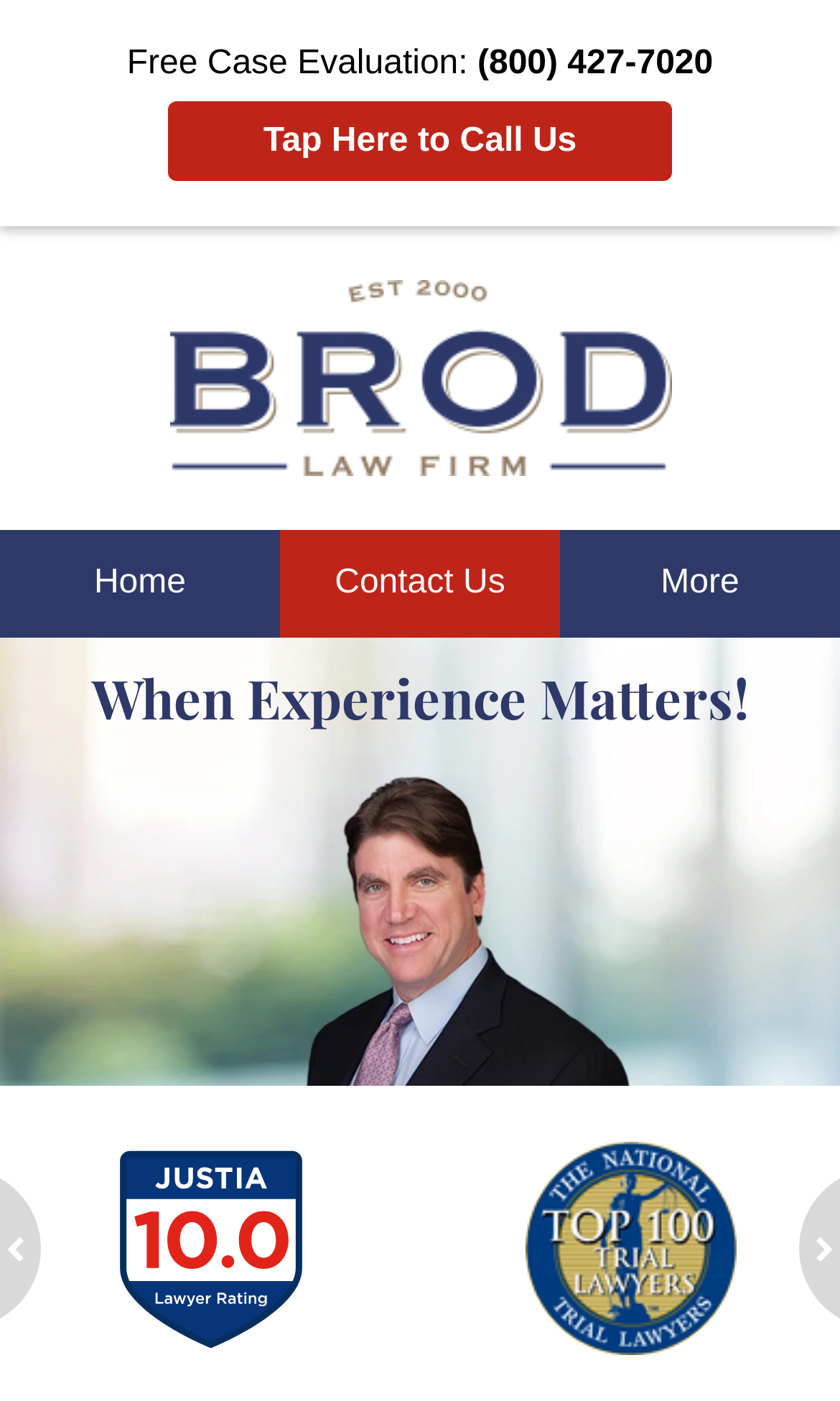How many navigation links are at the top of the webpage?
Answer the question with a detailed explanation, including all necessary information.

I counted the navigation links at the top of the webpage and found three links: 'Home', 'Contact Us', and 'More'.